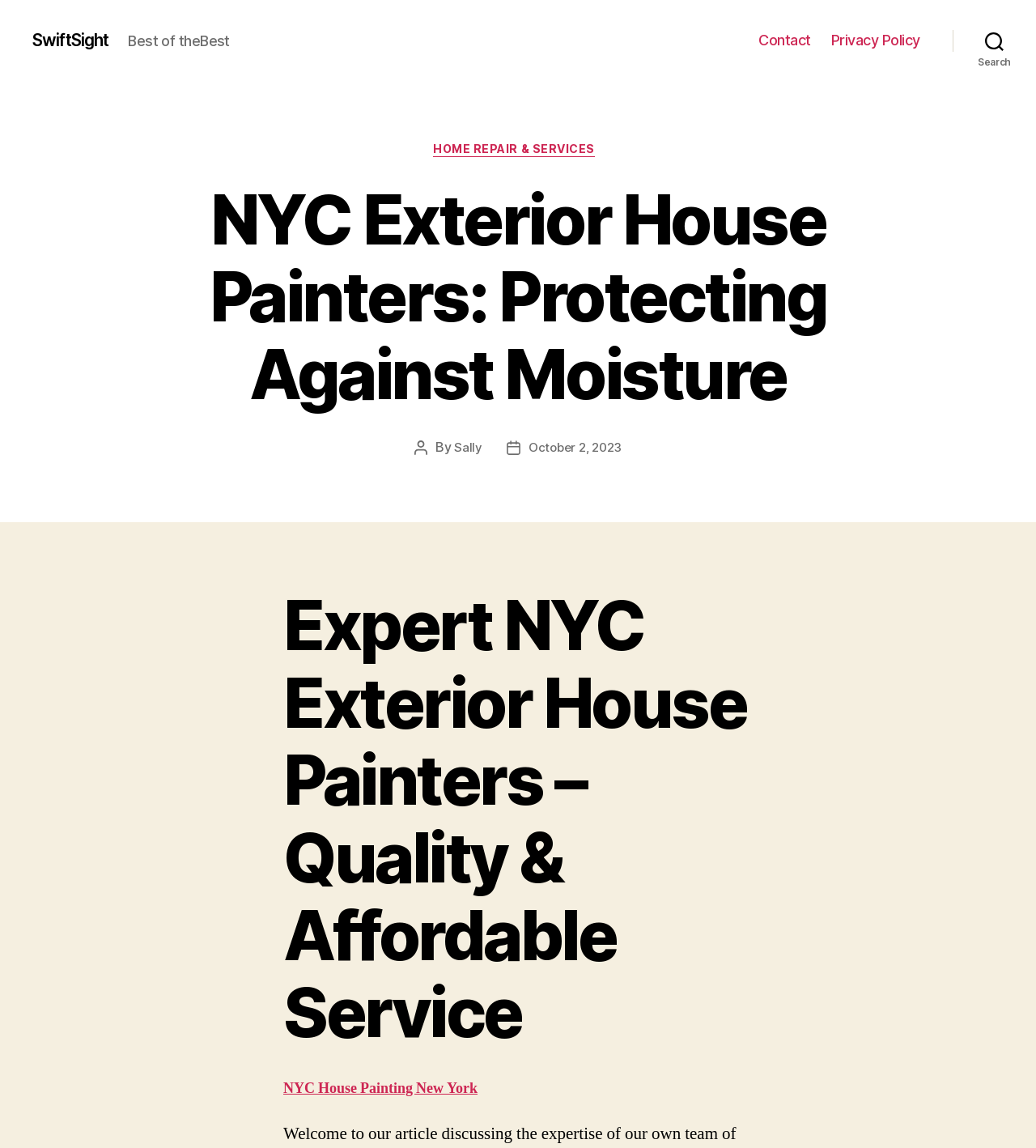Please predict the bounding box coordinates of the element's region where a click is necessary to complete the following instruction: "Learn more about croquet". The coordinates should be represented by four float numbers between 0 and 1, i.e., [left, top, right, bottom].

None